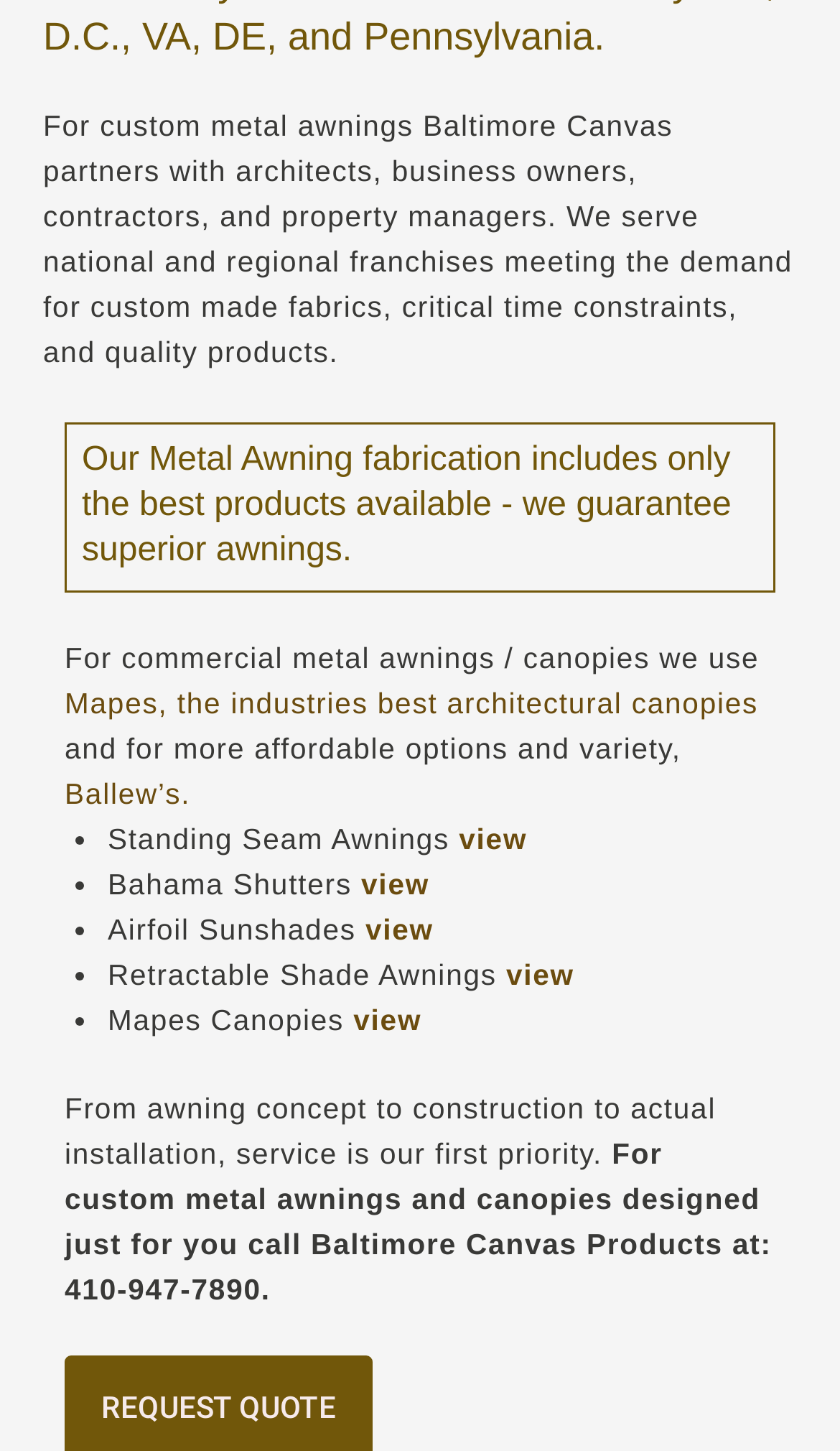Provide the bounding box coordinates in the format (top-left x, top-left y, bottom-right x, bottom-right y). All values are floating point numbers between 0 and 1. Determine the bounding box coordinate of the UI element described as: Ballew’s.

[0.077, 0.536, 0.227, 0.558]